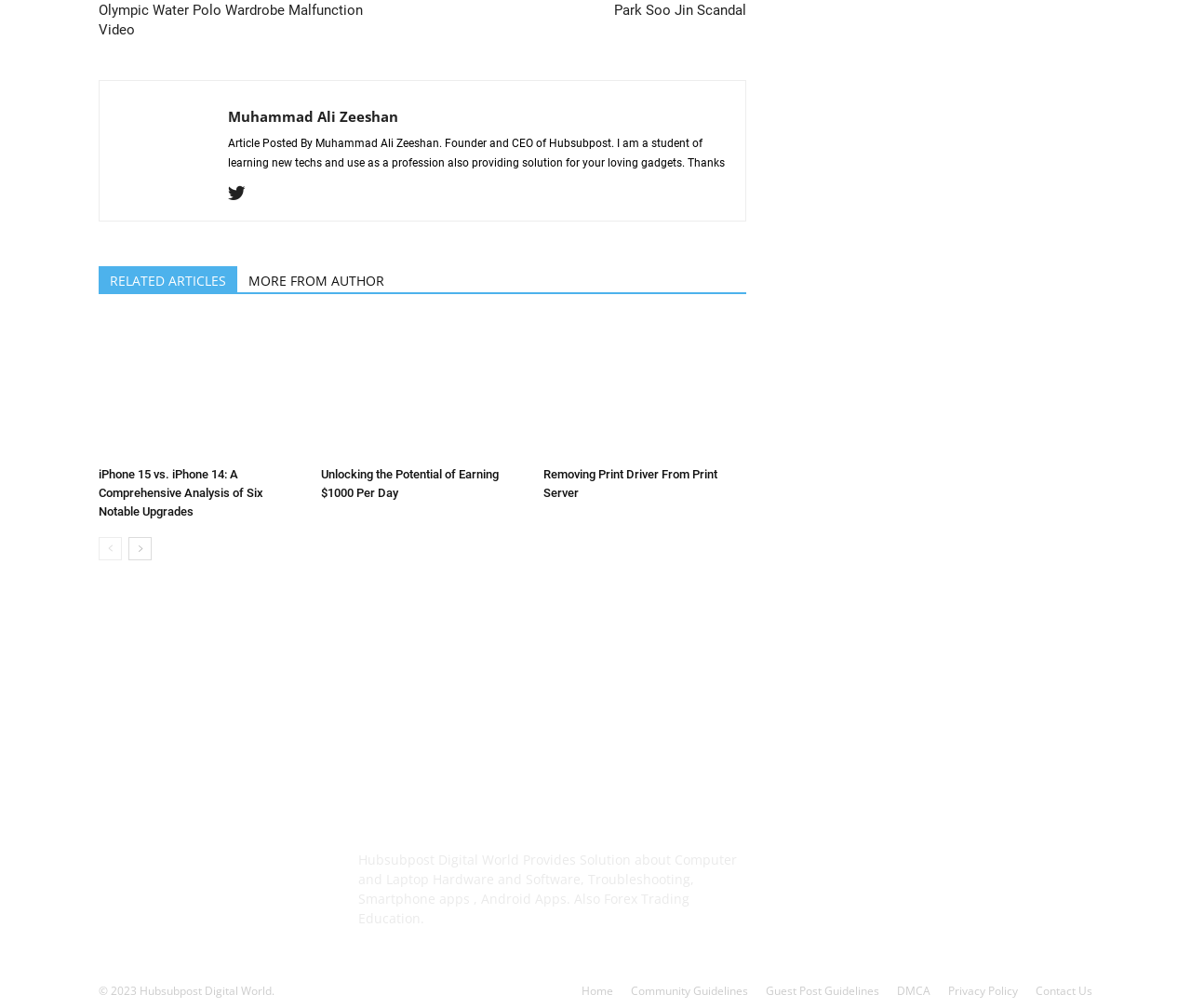Please identify the bounding box coordinates of the element I need to click to follow this instruction: "Follow the 'ABOUT US' link".

[0.301, 0.795, 0.372, 0.817]